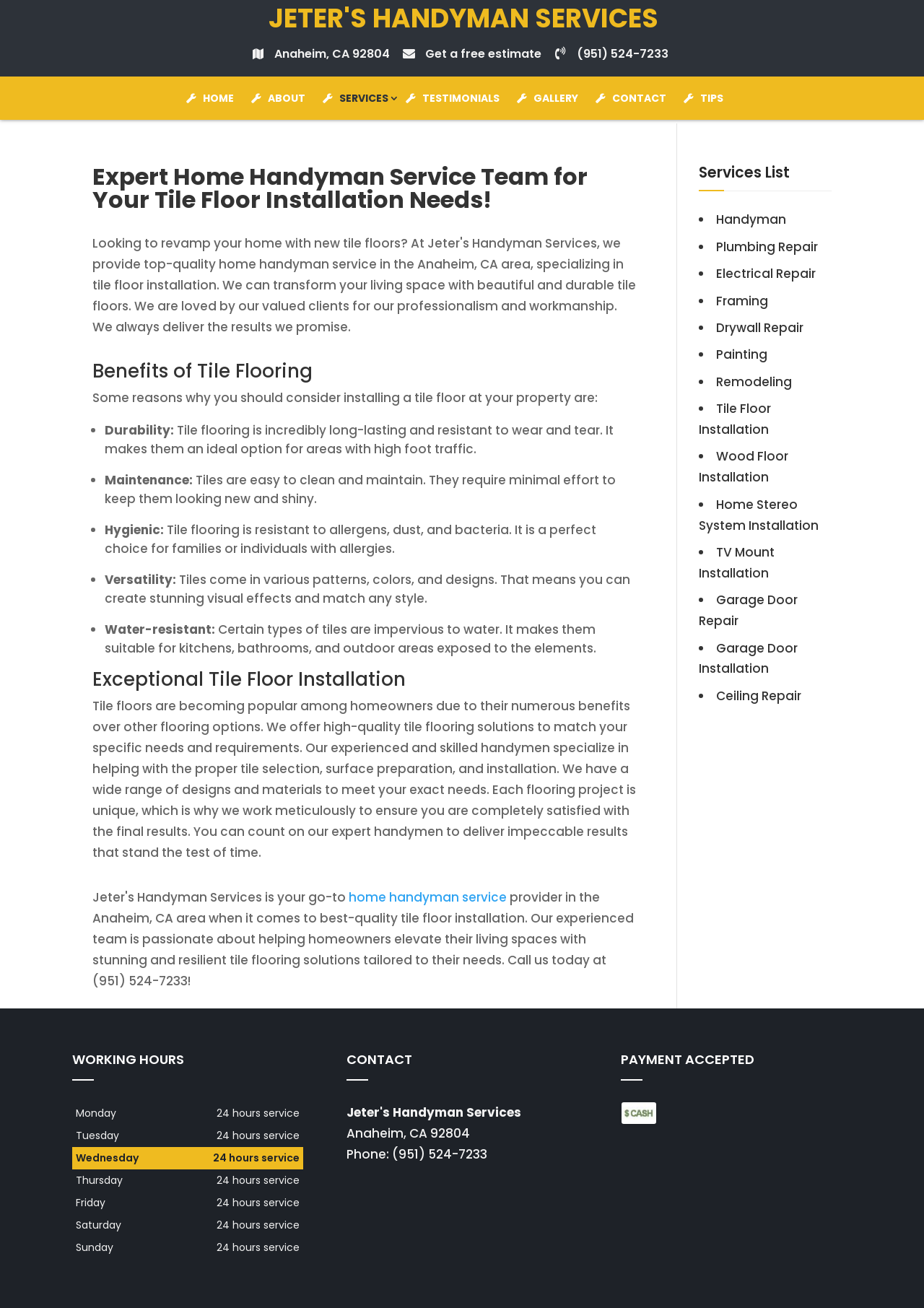By analyzing the image, answer the following question with a detailed response: What are the working hours?

The working hours can be found in the 'WORKING HOURS' section of the webpage, which lists the days of the week and the hours of operation, which is 24 hours service for all days.